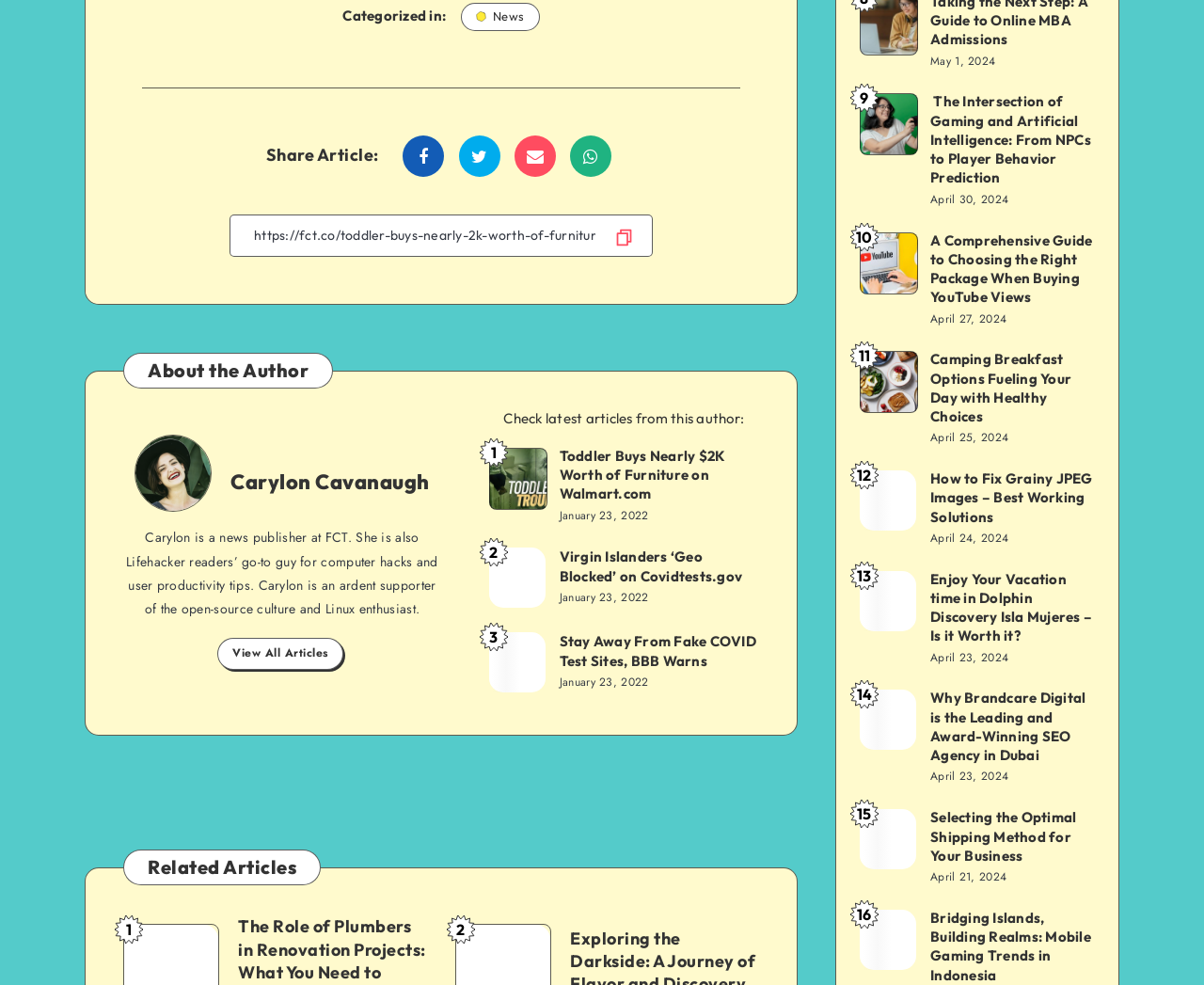What is the date of the article 'Toddler Buys Nearly $2K Worth of Furniture on Walmart.com'?
Can you provide a detailed and comprehensive answer to the question?

The date of the article 'Toddler Buys Nearly $2K Worth of Furniture on Walmart.com' can be found next to the article heading, where it is mentioned as 'January 23, 2022'. This information is also repeated in the time element.